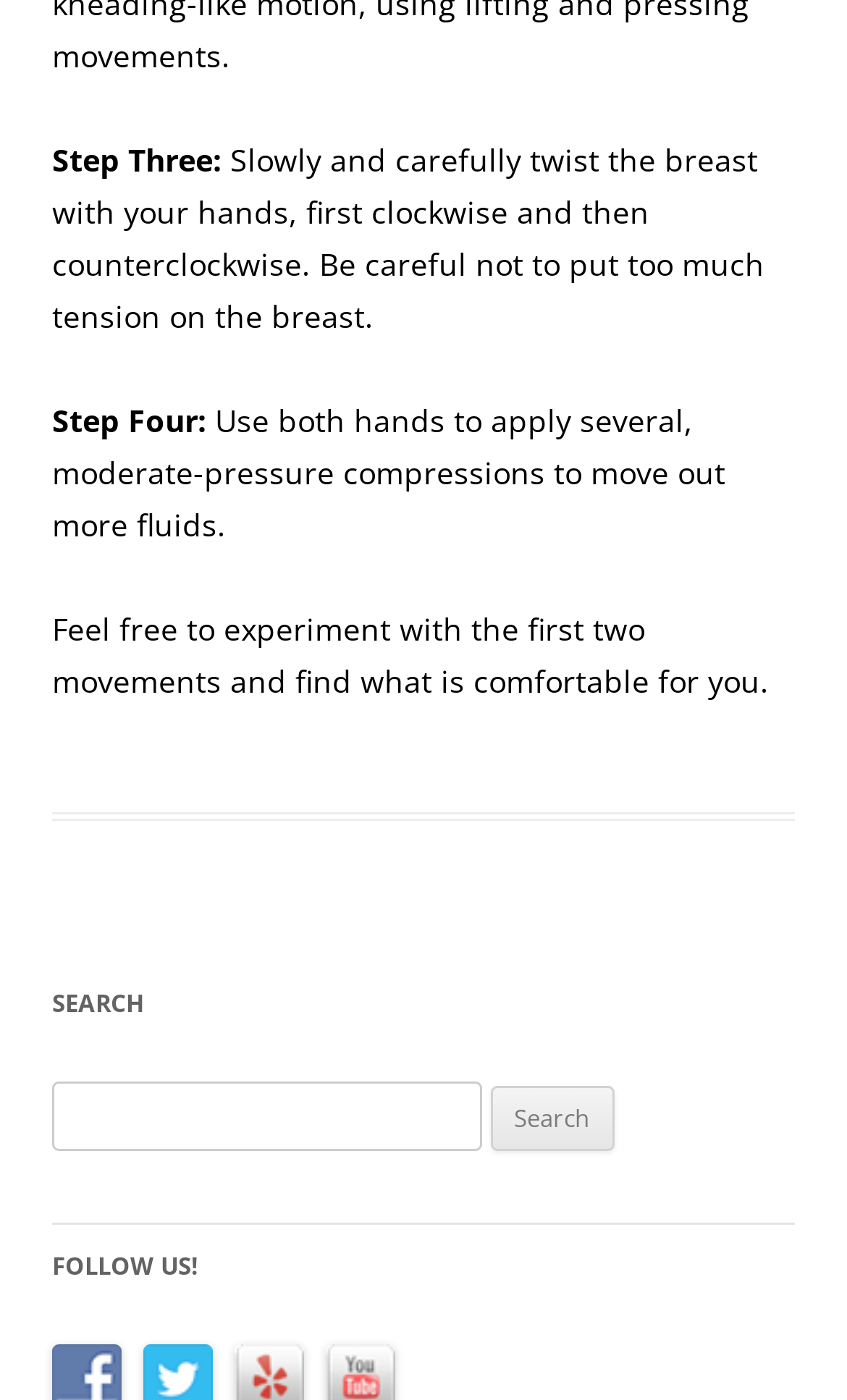Please provide a brief answer to the question using only one word or phrase: 
What is the tone of the instruction in Step Three?

Careful